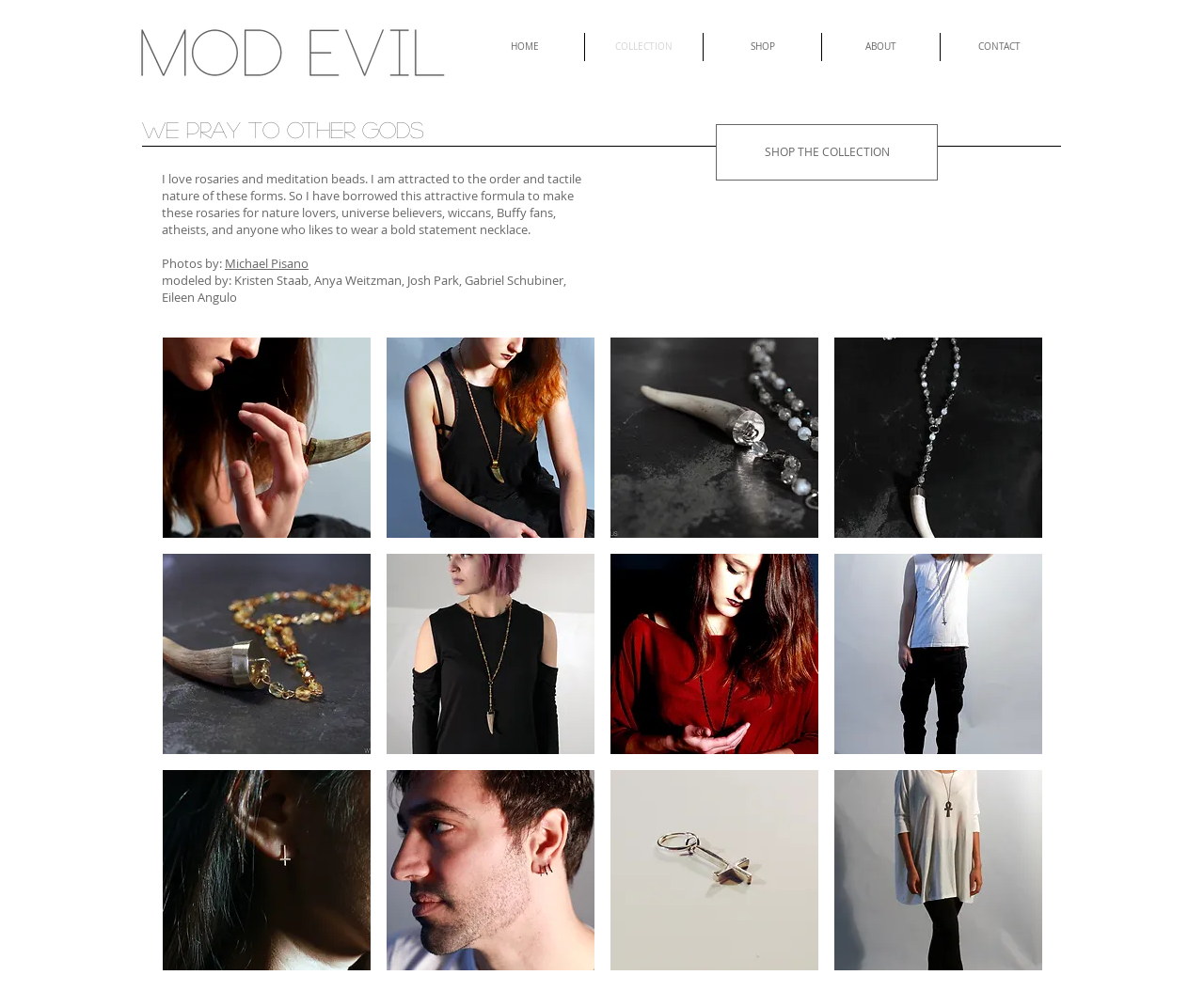What is the name of the model in the photos?
Please provide a comprehensive answer based on the details in the screenshot.

The webpage credits the models in the photos as Kristen Staab, Anya Weitzman, Josh Park, Gabriel Schubiner, and Eileen Angulo, as indicated by the text 'modeled by: Kristen Staab, Anya Weitzman, Josh Park, Gabriel Schubiner, Eileen Angulo'.